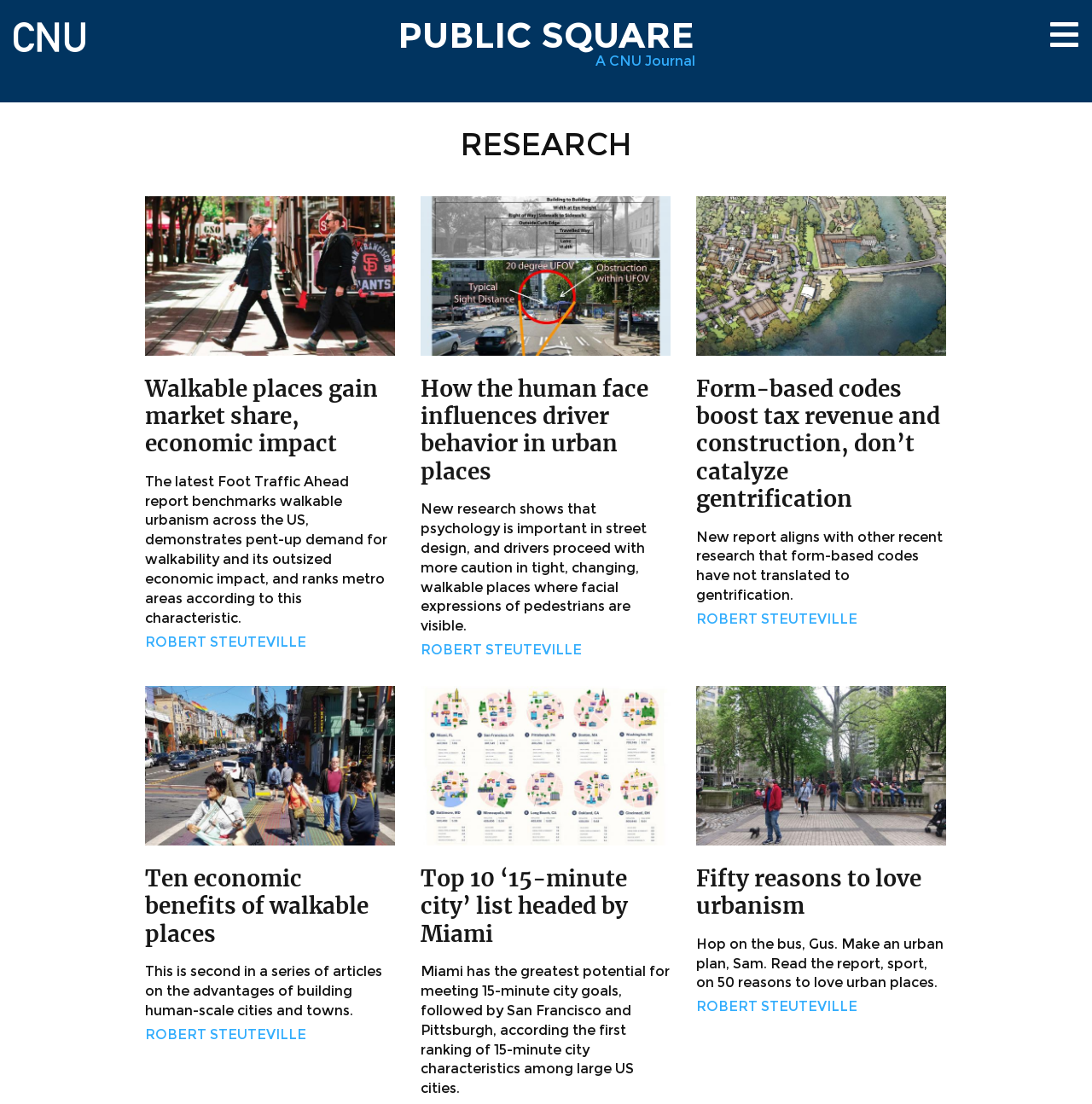Find the bounding box coordinates of the element to click in order to complete the given instruction: "View the 'PUBLIC SQUARE' page."

[0.364, 0.012, 0.636, 0.052]